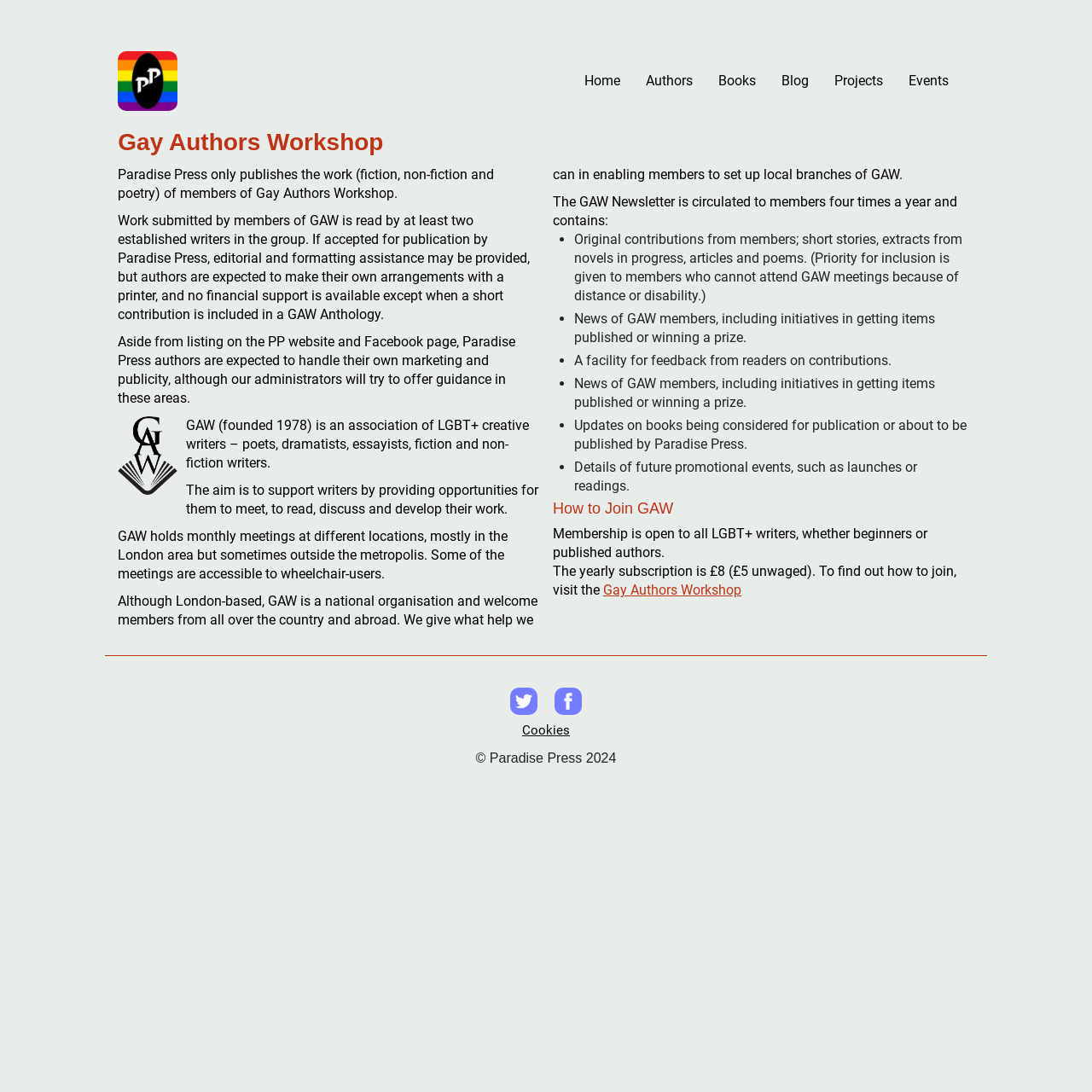Please identify the bounding box coordinates of the clickable element to fulfill the following instruction: "View the 'Authors' page". The coordinates should be four float numbers between 0 and 1, i.e., [left, top, right, bottom].

[0.591, 0.066, 0.658, 0.081]